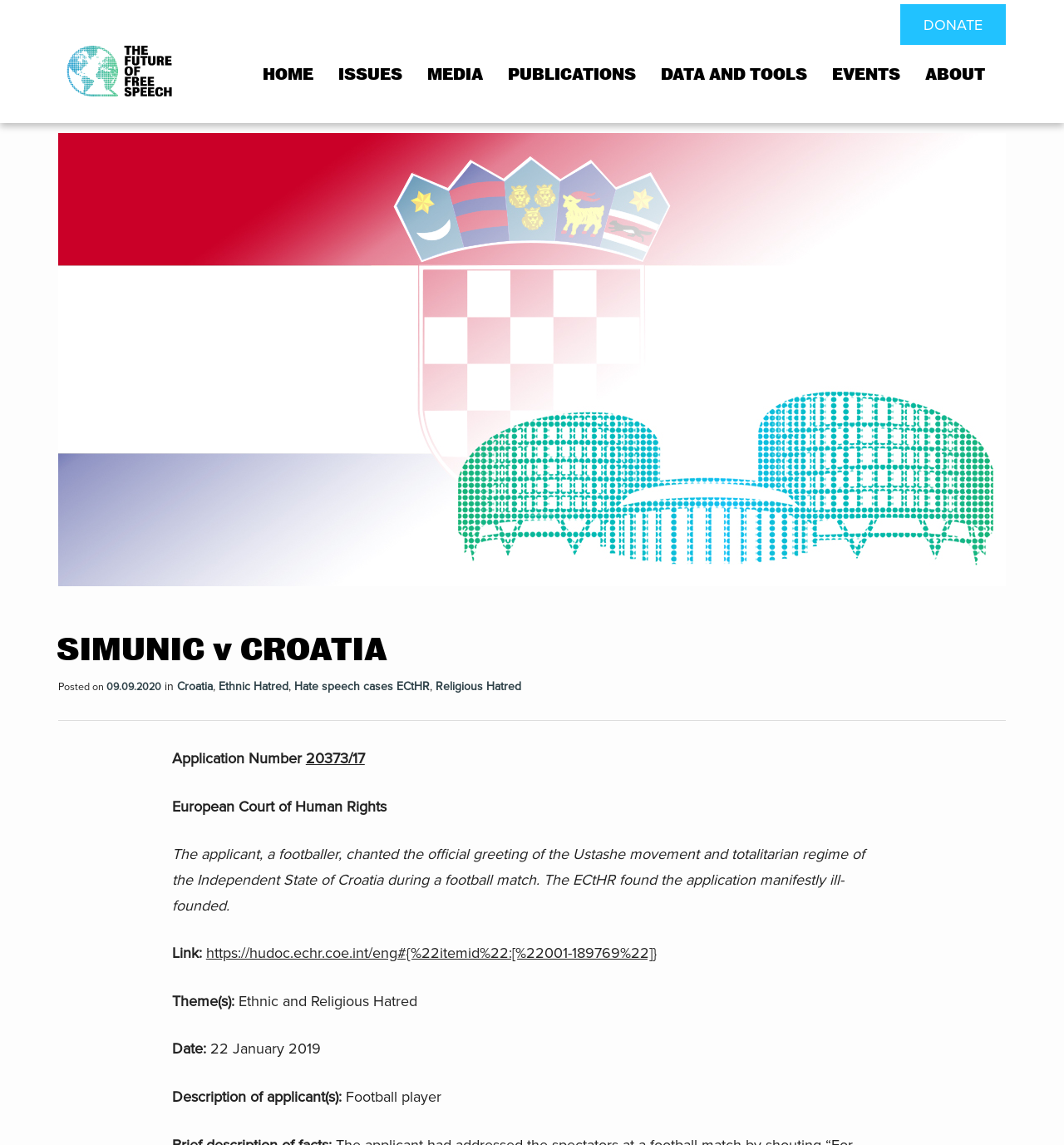What is the date of the case?
Look at the image and construct a detailed response to the question.

I found the answer by looking at the static text element with the text 'Date:' and the adjacent static text element with the text '22 January 2019'.